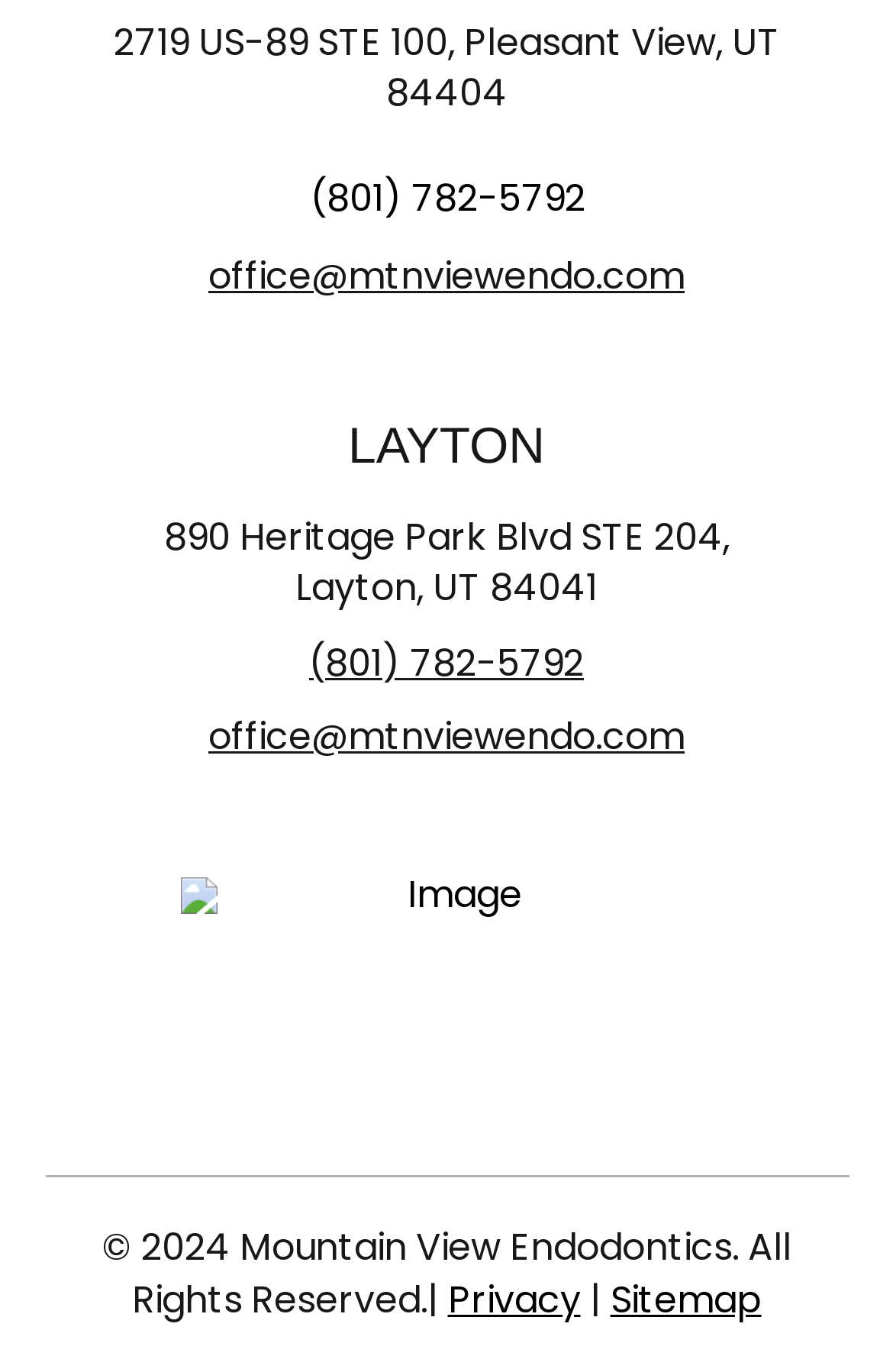Locate the bounding box coordinates of the area you need to click to fulfill this instruction: 'View office location in Pleasant View'. The coordinates must be in the form of four float numbers ranging from 0 to 1: [left, top, right, bottom].

[0.06, 0.013, 0.94, 0.088]